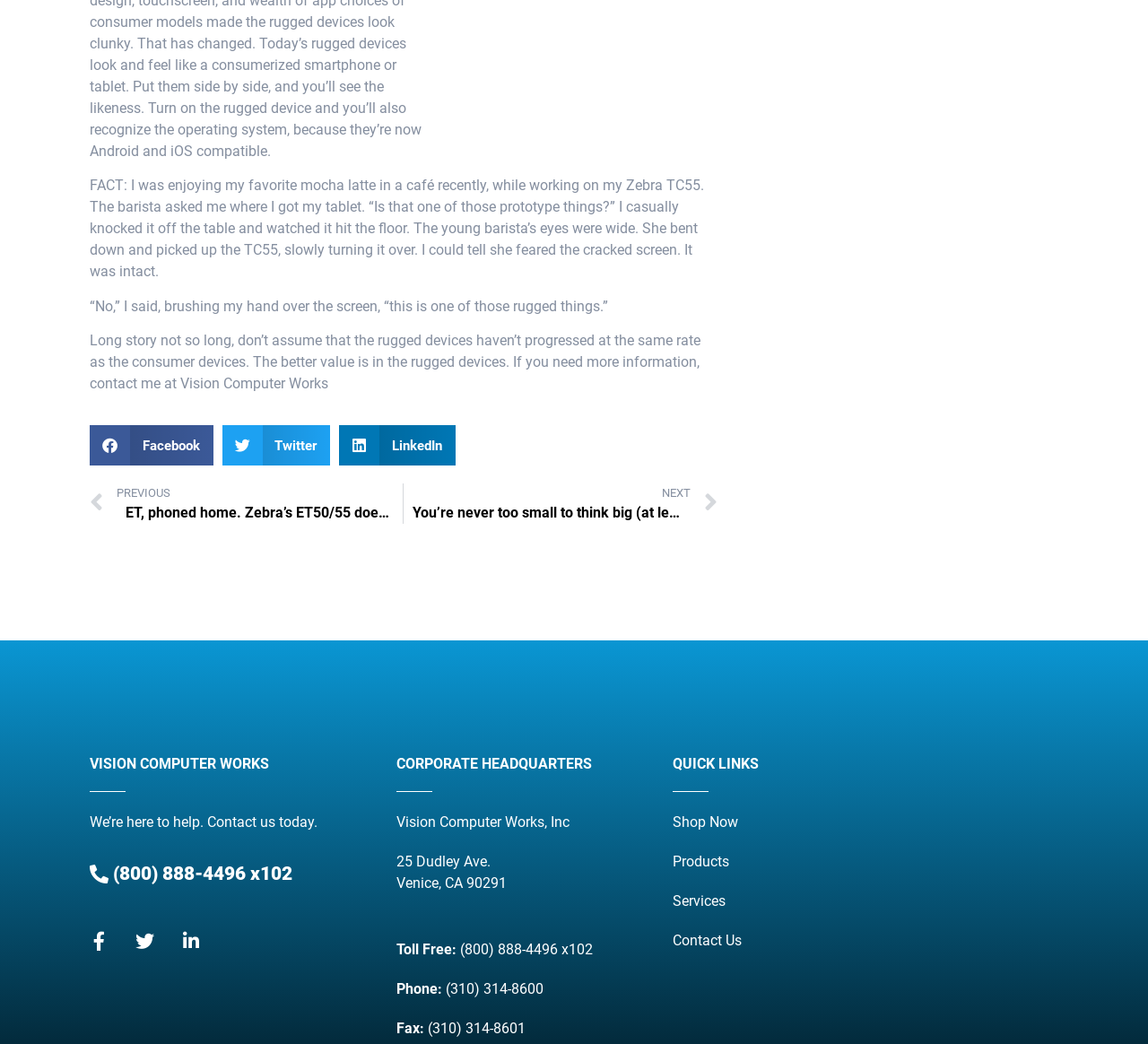Use a single word or phrase to answer the question: 
What is the type of device mentioned in the story?

Zebra TC55